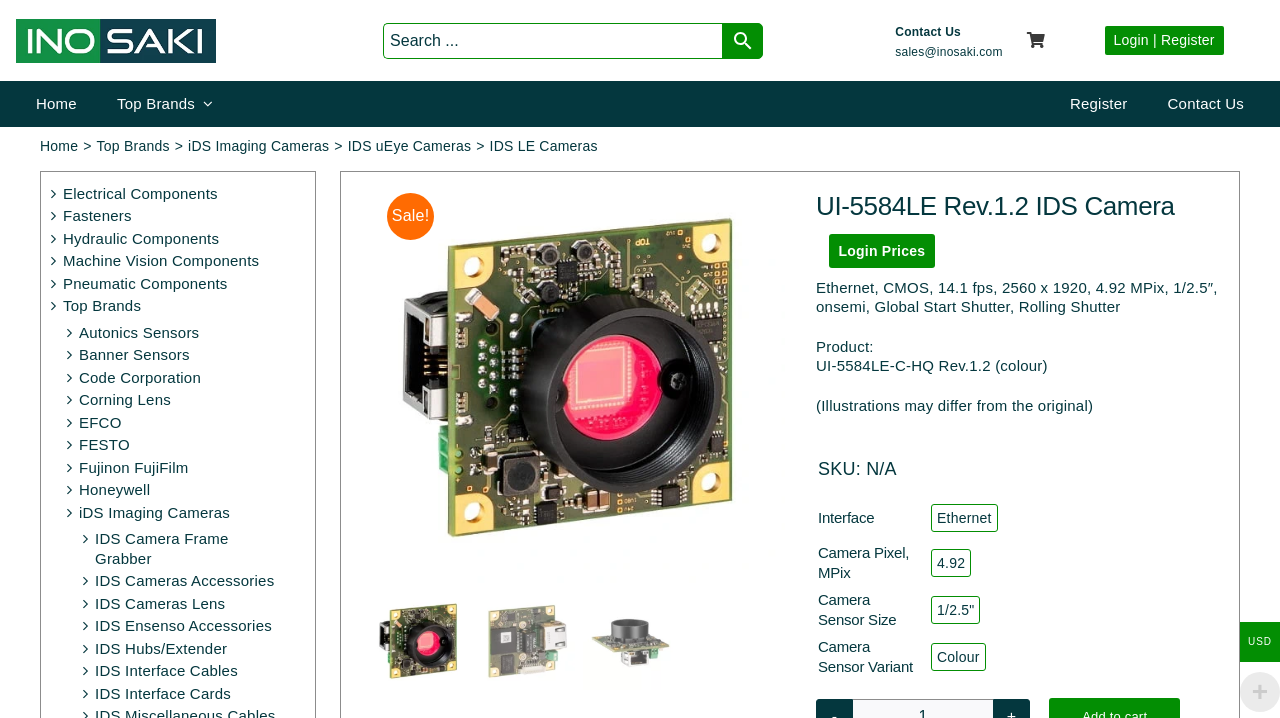Use a single word or phrase to respond to the question:
How many links are there in the top navigation menu?

5